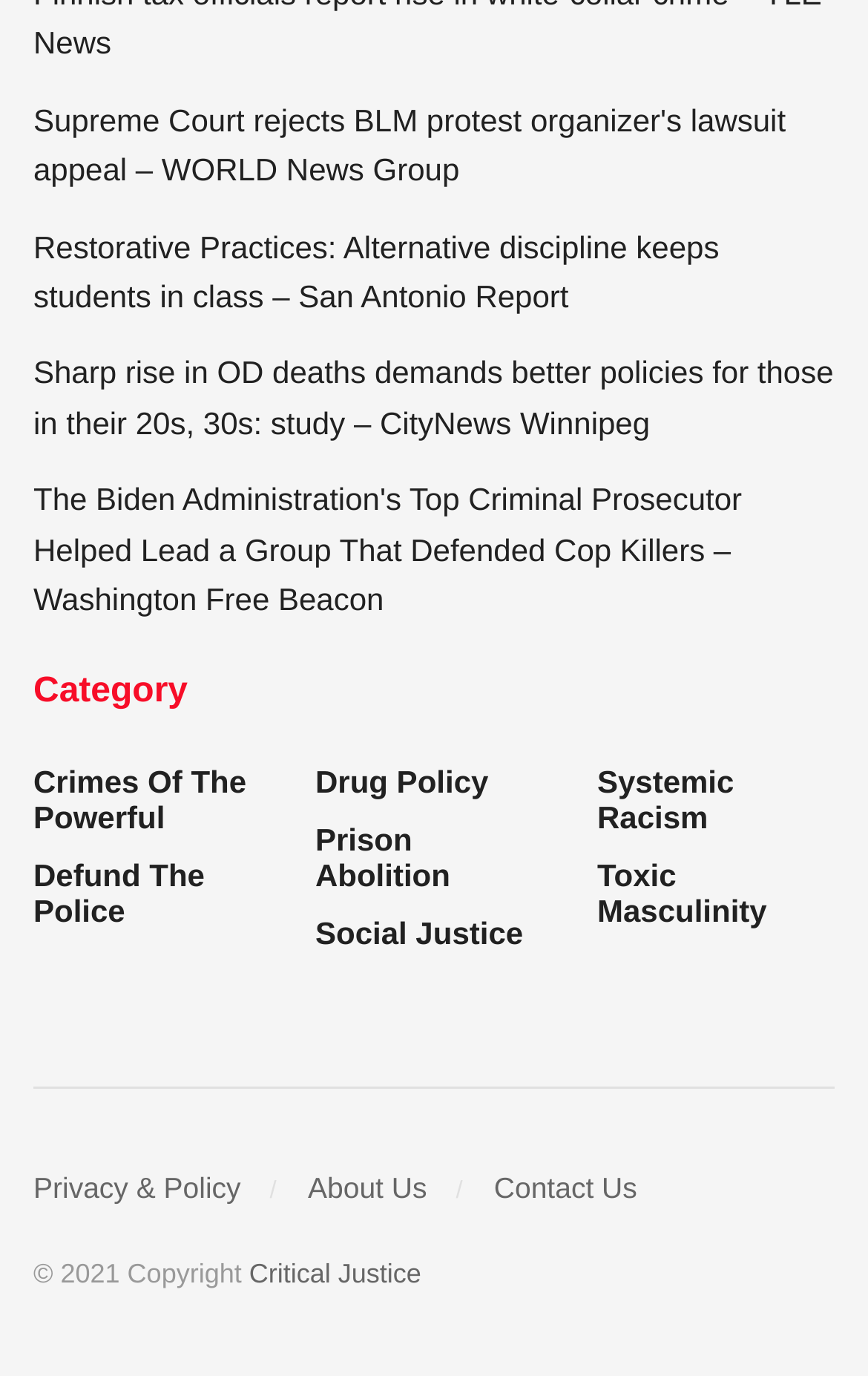Locate the bounding box coordinates of the element you need to click to accomplish the task described by this instruction: "Explore Crimes Of The Powerful category".

[0.038, 0.555, 0.312, 0.606]